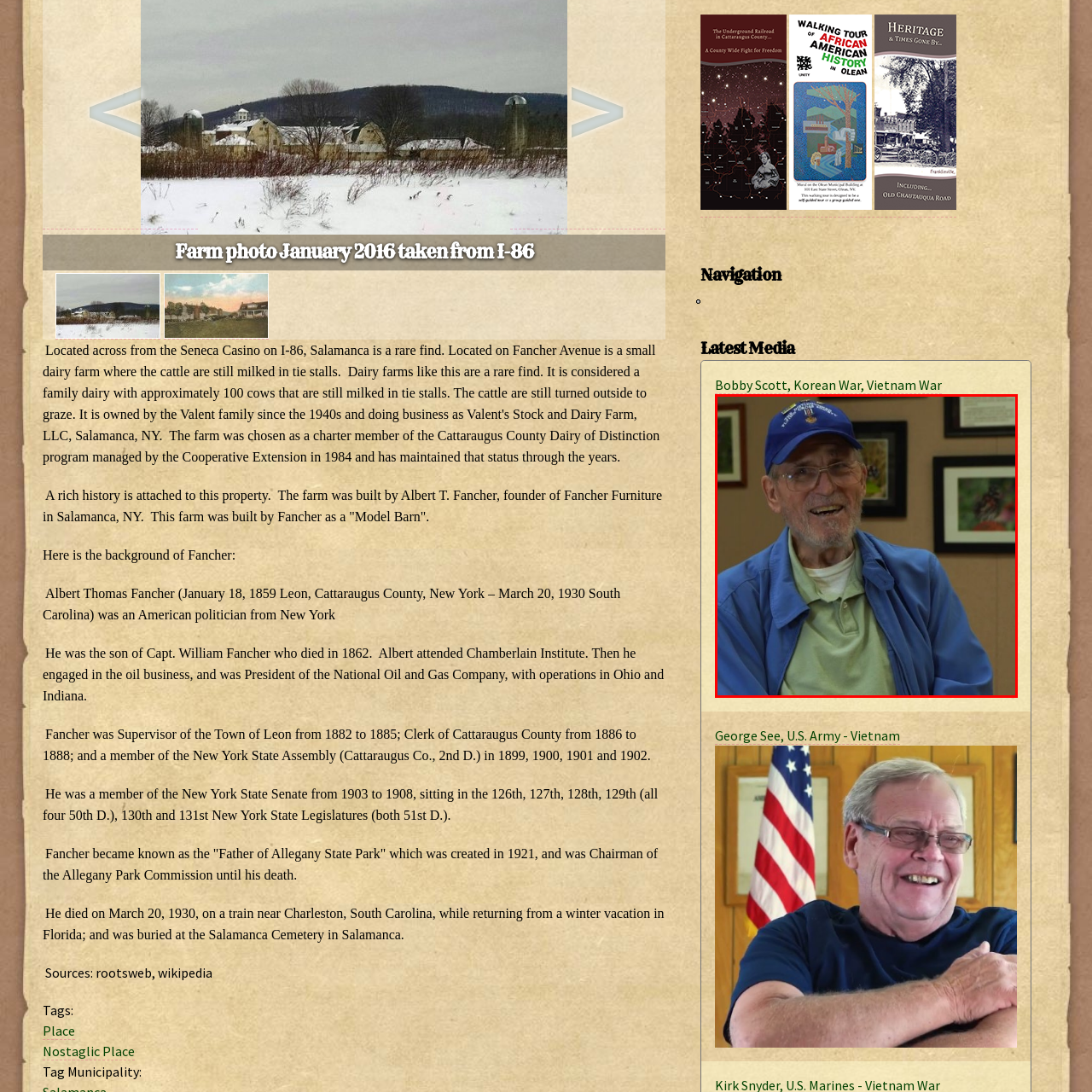What is the theme of the framed photographs?
Look closely at the image within the red bounding box and respond to the question with one word or a brief phrase.

Nature